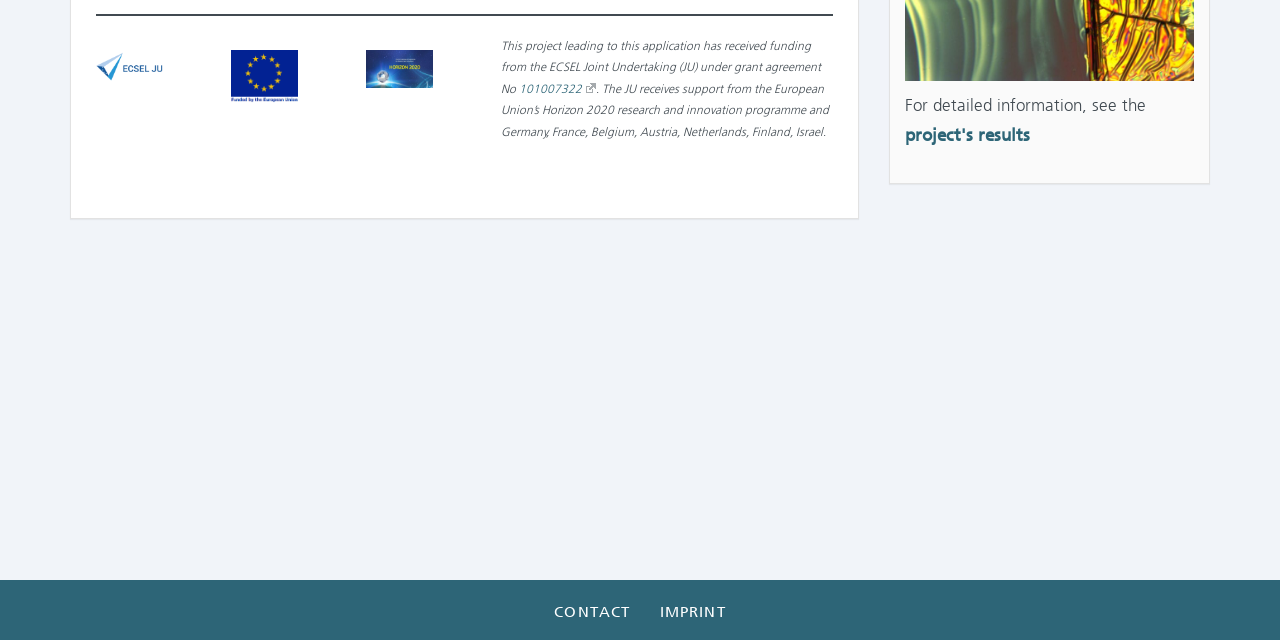Determine the bounding box for the UI element that matches this description: "project's results".

[0.707, 0.196, 0.805, 0.227]